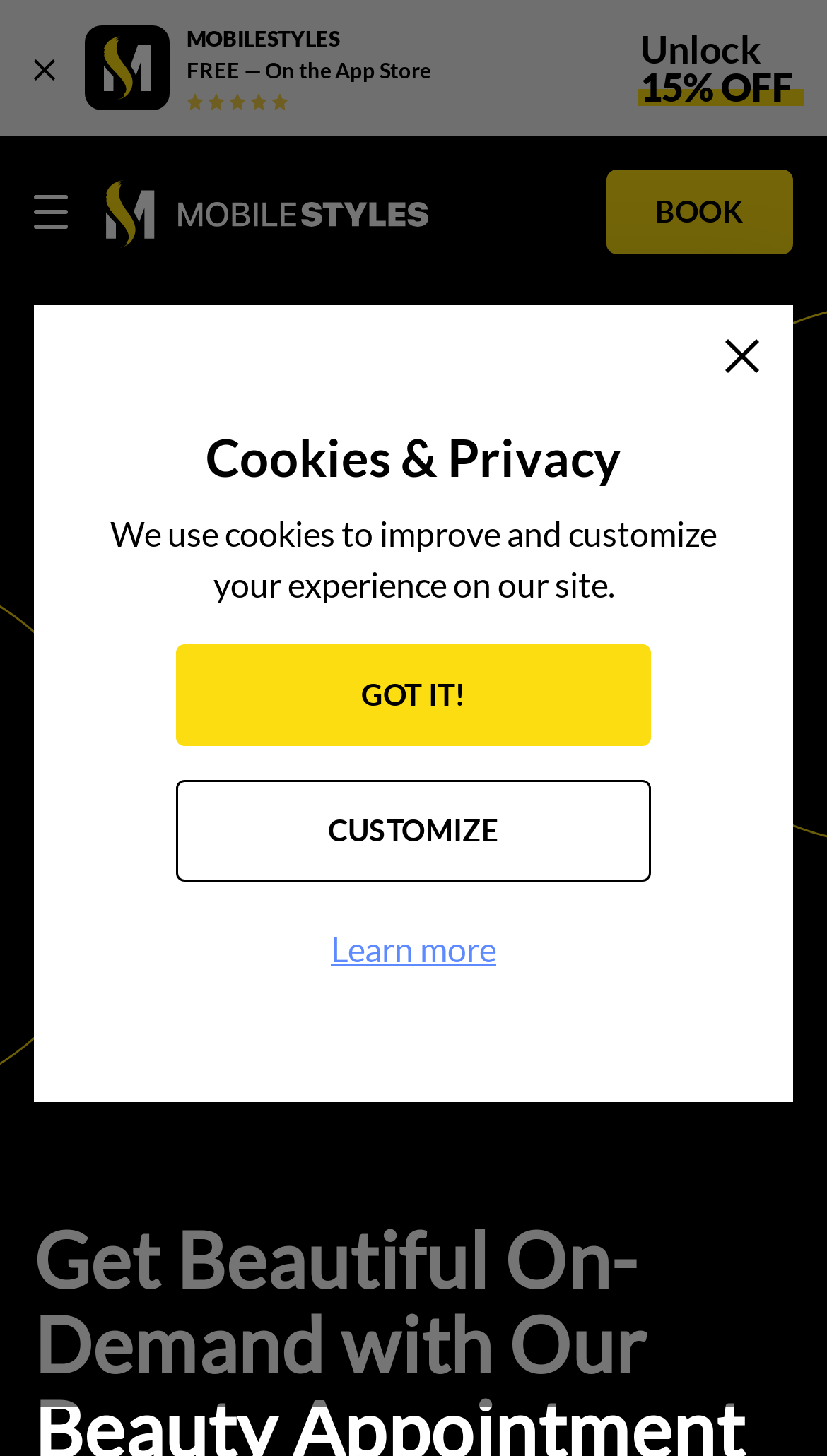What is the purpose of the MOBILESTYLES App?
Based on the screenshot, provide your answer in one word or phrase.

Find health and beauty professionals